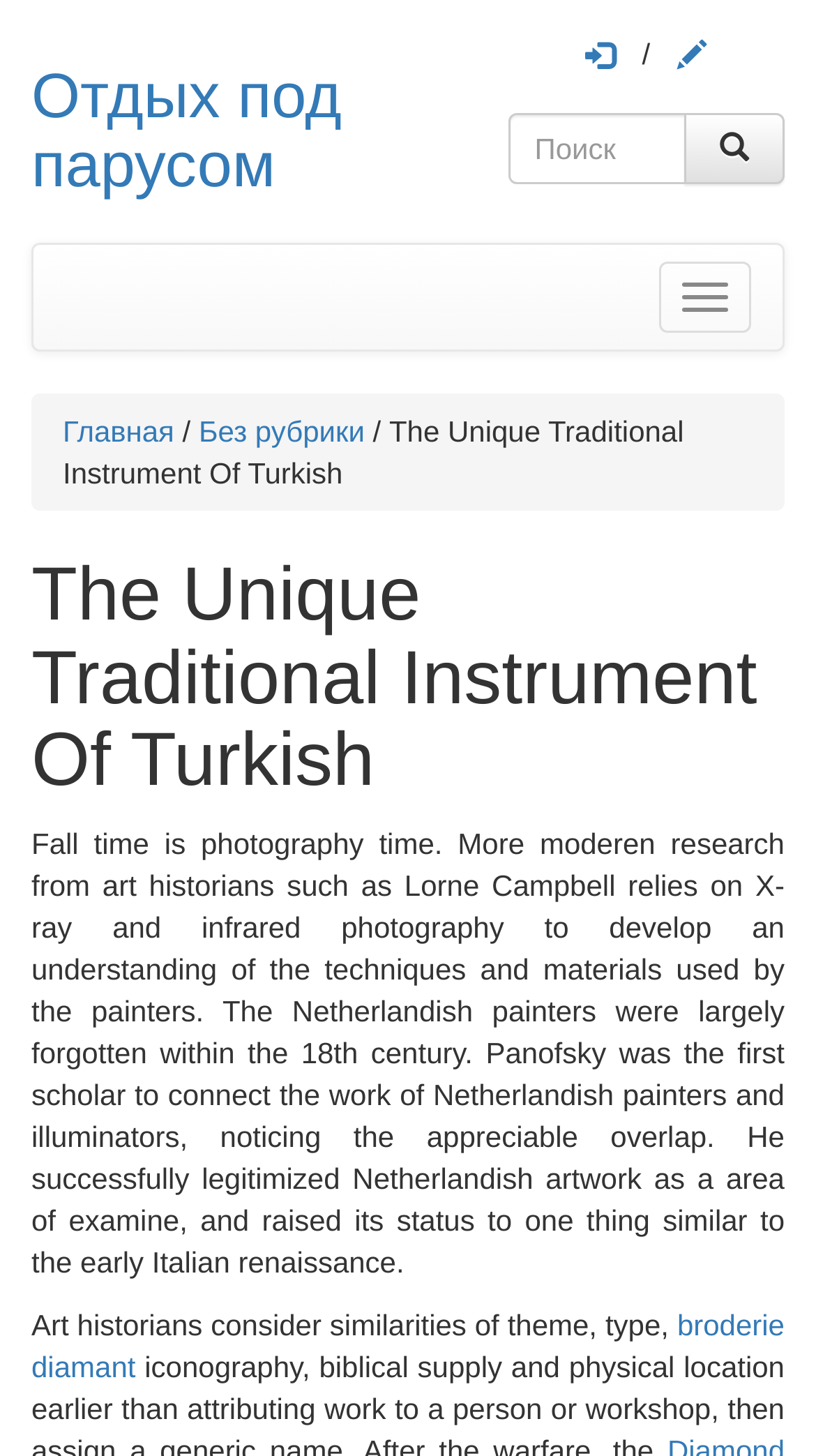What is the topic of the article?
Can you provide an in-depth and detailed response to the question?

The article mentions 'Netherlandish painters', 'art historians', and 'early Italian renaissance', which suggests that the topic of the article is related to art history.